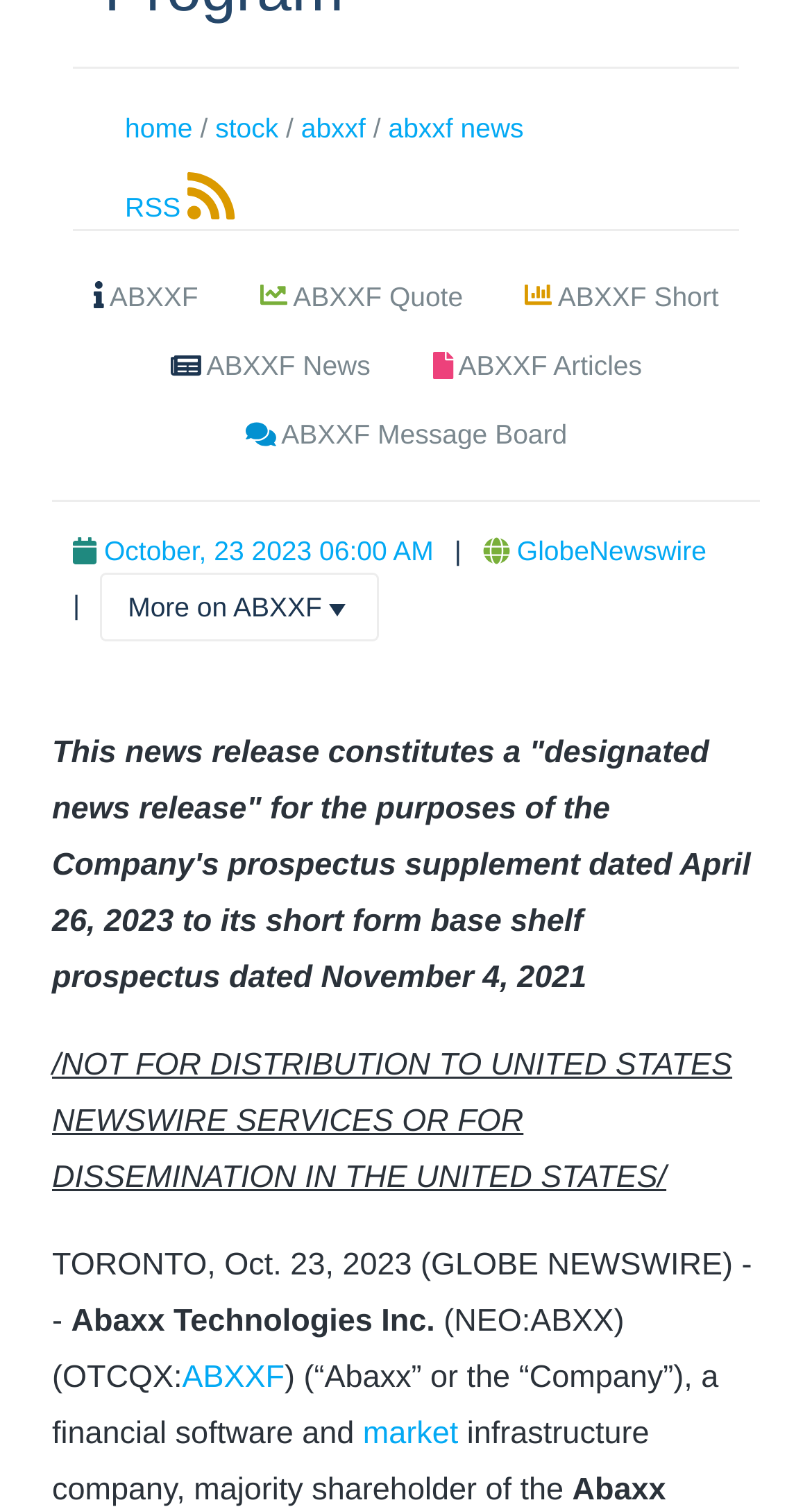What is the company mentioned in the news release?
Based on the visual details in the image, please answer the question thoroughly.

I found the company mentioned in the news release by reading the static text element that says 'Abaxx Technologies Inc.'.